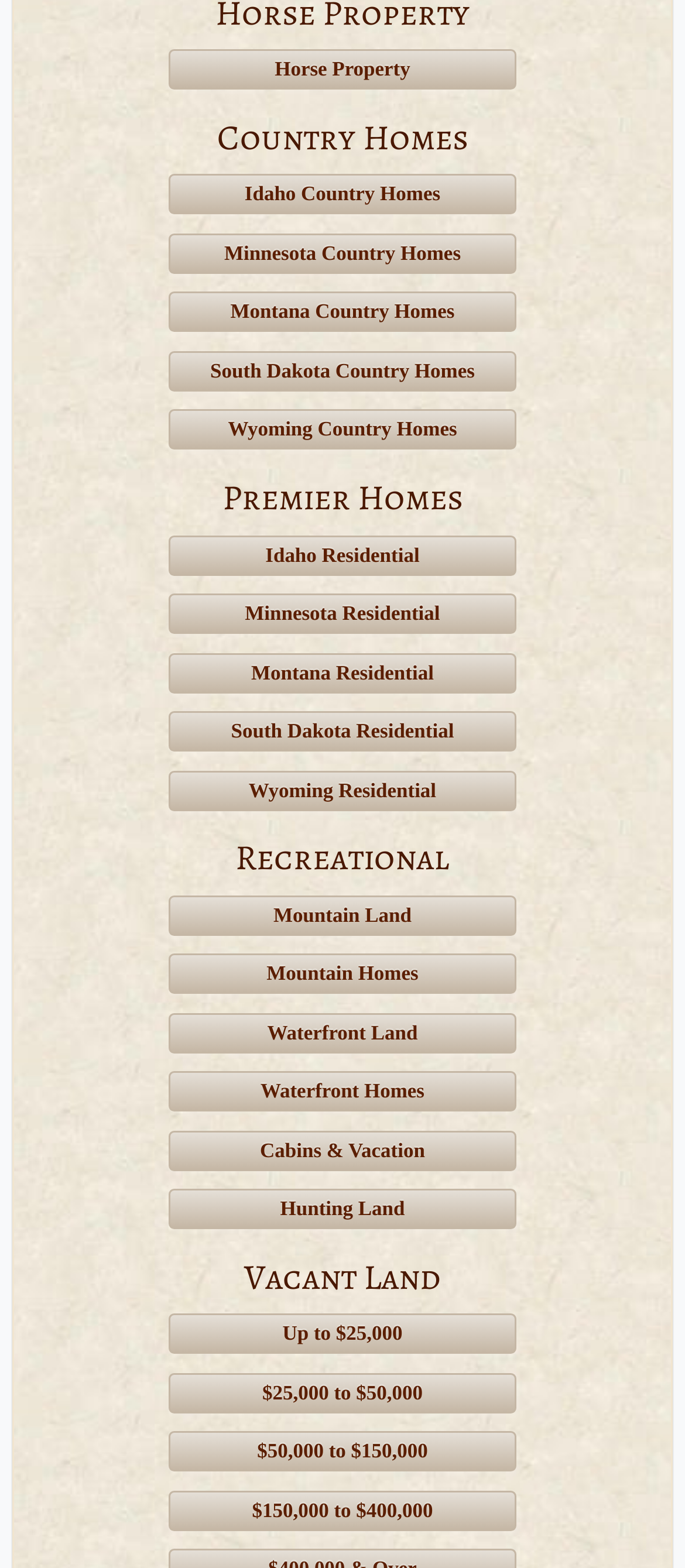Please identify the bounding box coordinates of the region to click in order to complete the given instruction: "Explore Mountain Land". The coordinates should be four float numbers between 0 and 1, i.e., [left, top, right, bottom].

[0.246, 0.571, 0.754, 0.597]